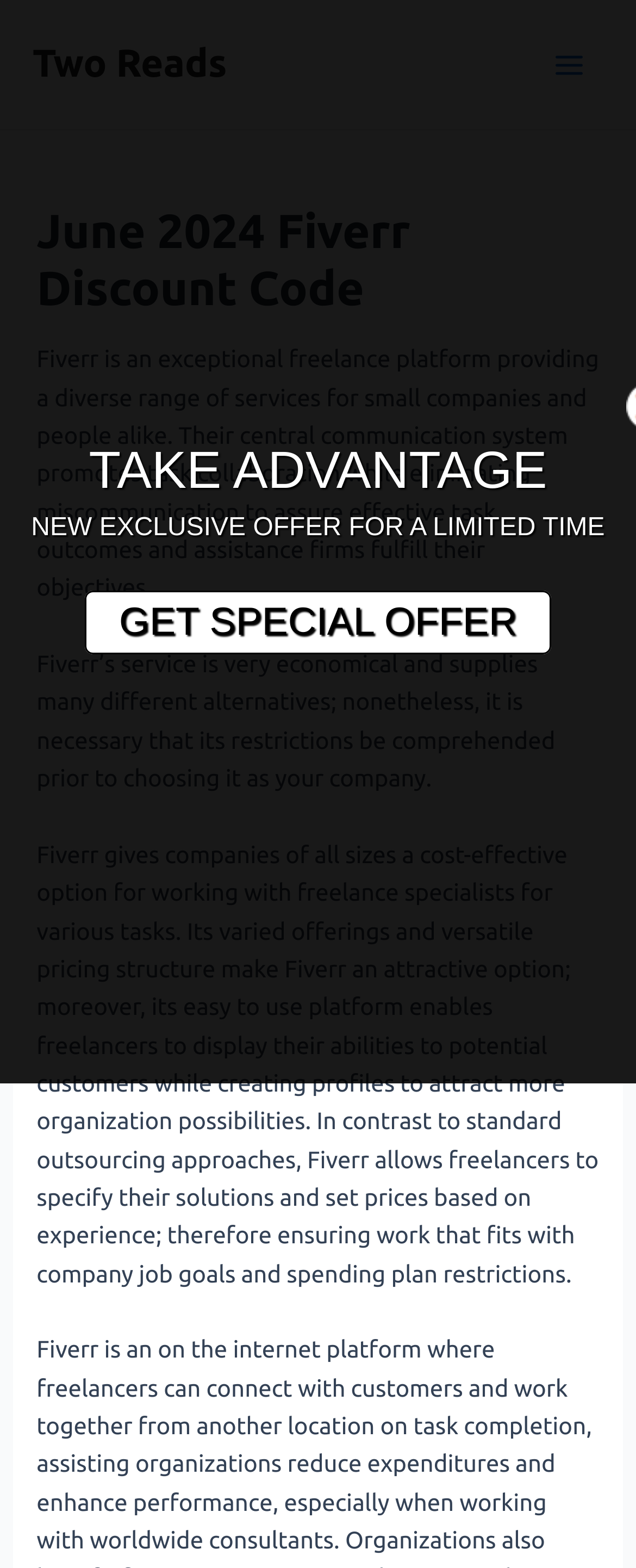Please provide a comprehensive response to the question below by analyzing the image: 
What is the main topic of this webpage?

Based on the webpage content, it appears that the main topic is about Fiverr promo codes, specifically for June 2024. The heading 'June 2024 Fiverr Discount Code' and the text about Fiverr's services and pricing structure suggest that the webpage is focused on providing information about Fiverr promo codes.